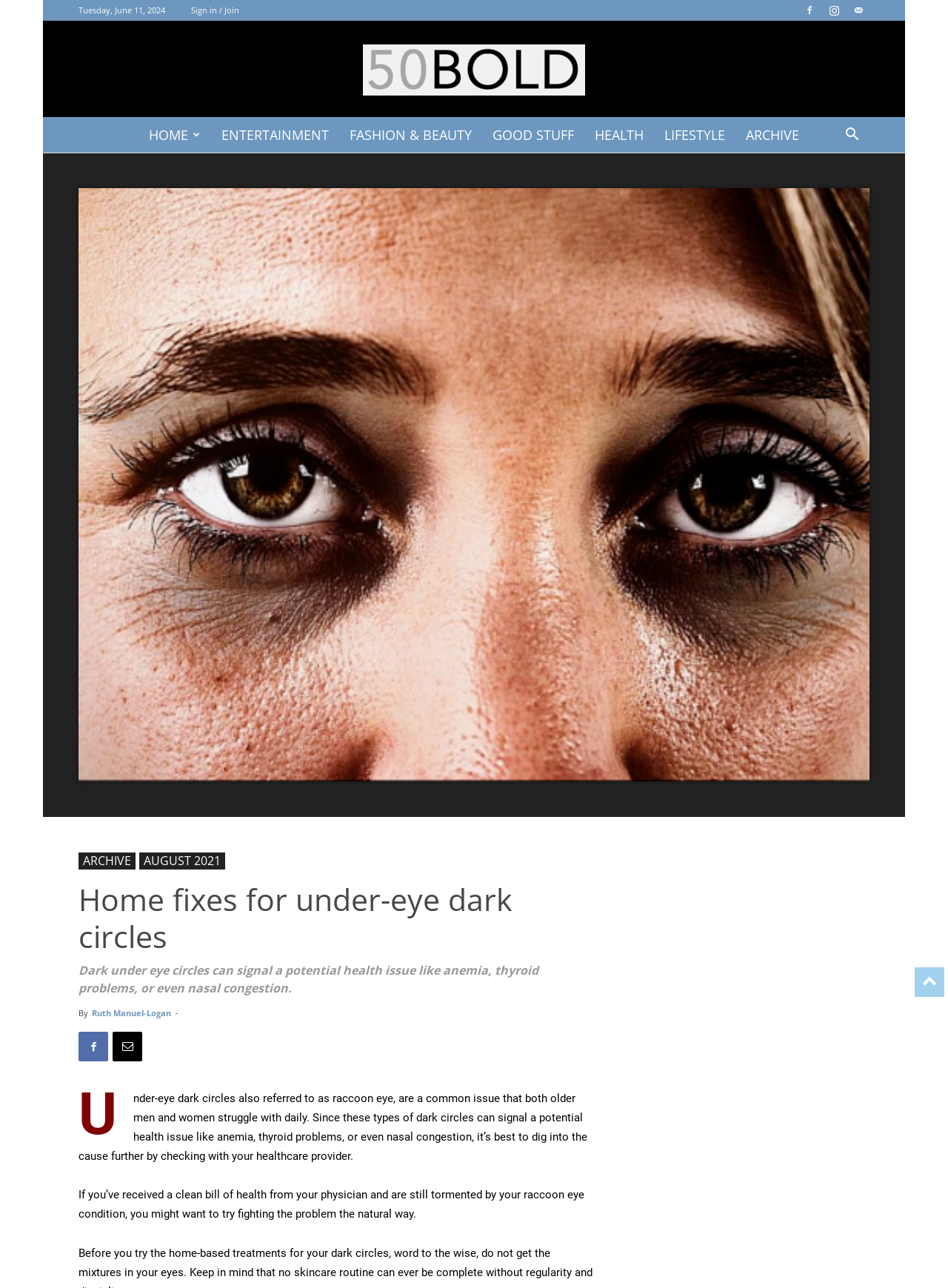What is the date displayed on the webpage?
Look at the screenshot and give a one-word or phrase answer.

Tuesday, June 11, 2024